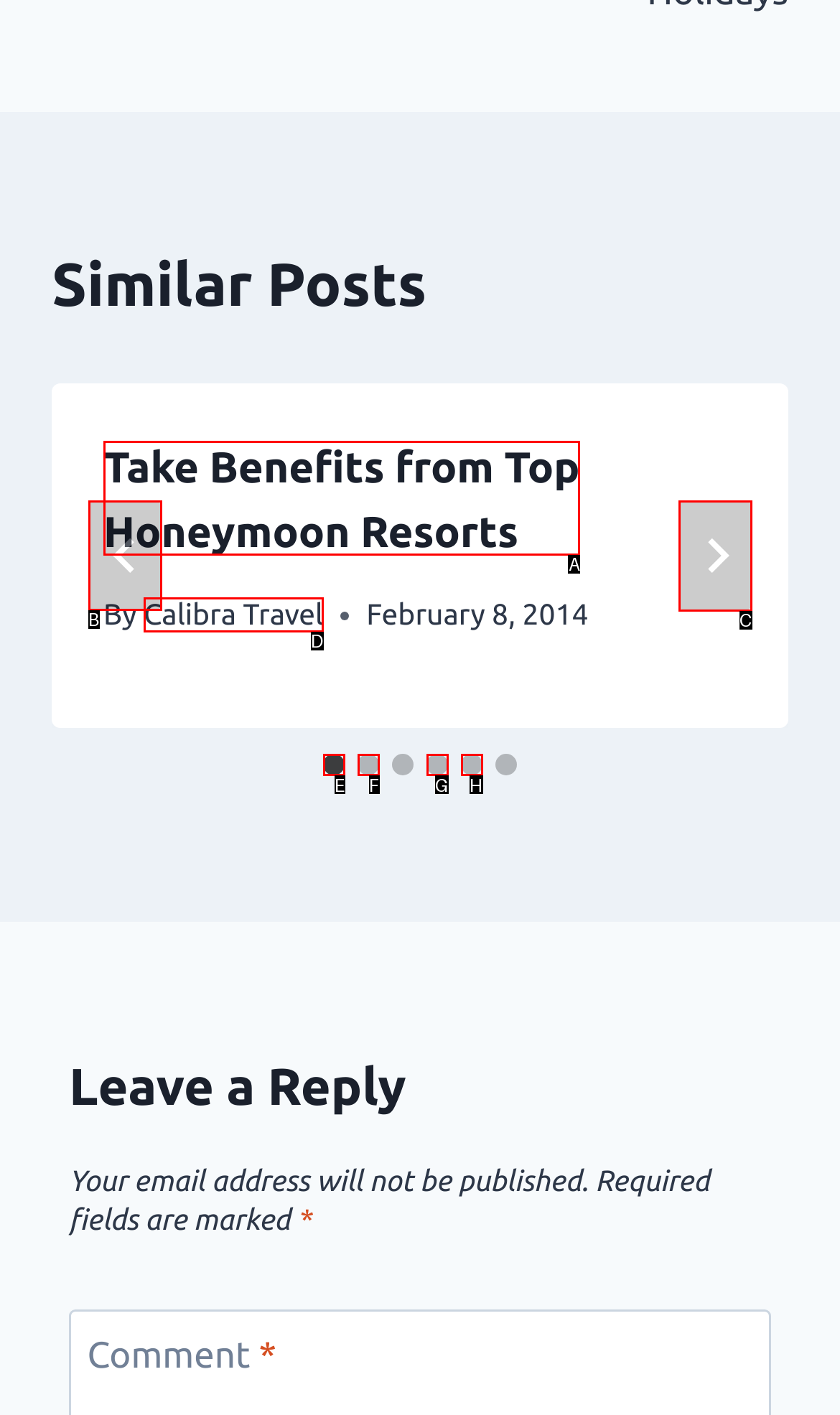Identify the appropriate choice to fulfill this task: Go to next slide
Respond with the letter corresponding to the correct option.

C